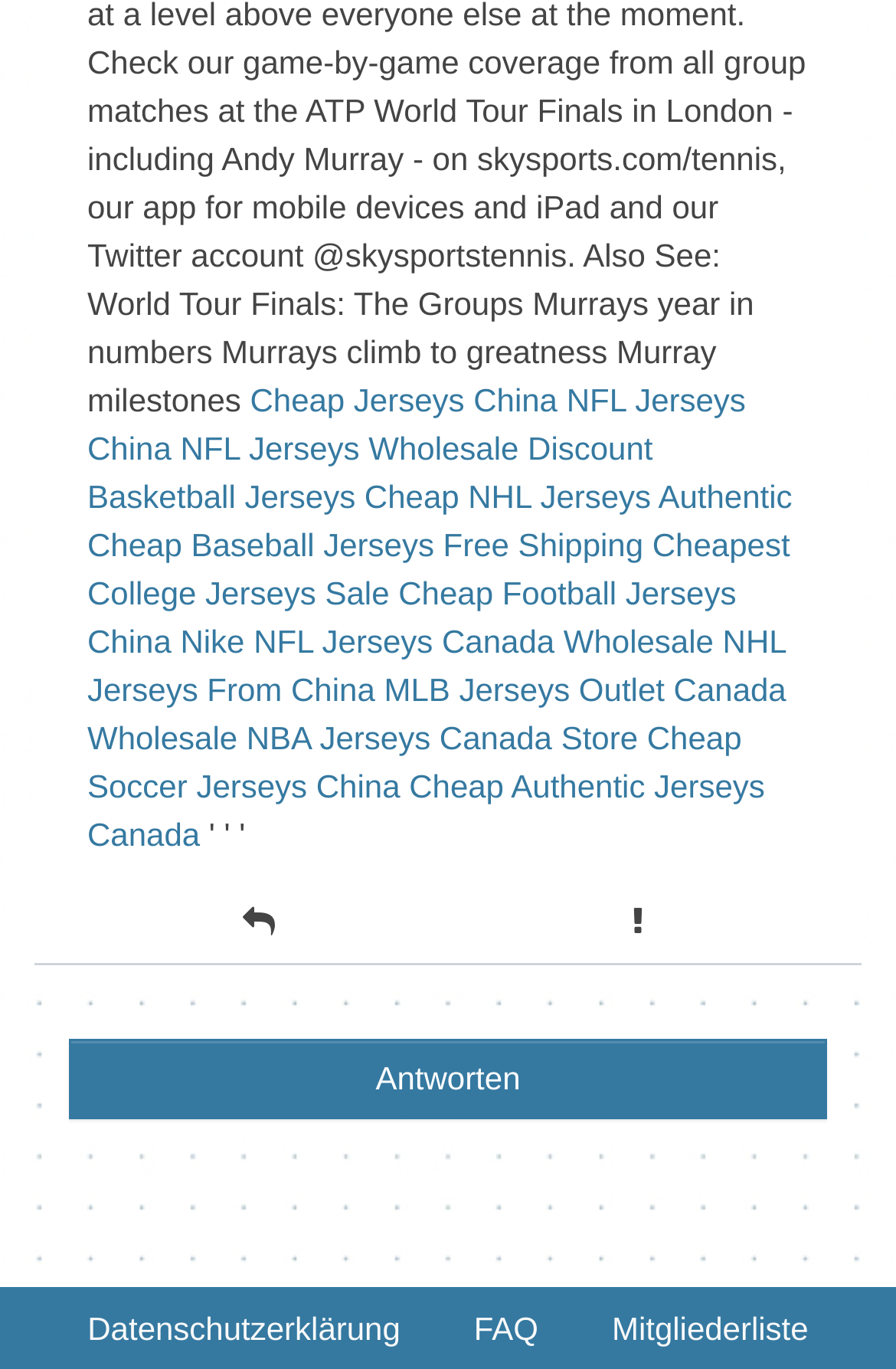Bounding box coordinates are specified in the format (top-left x, top-left y, bottom-right x, bottom-right y). All values are floating point numbers bounded between 0 and 1. Please provide the bounding box coordinate of the region this sentence describes: Antworten

[0.077, 0.648, 0.5, 0.697]